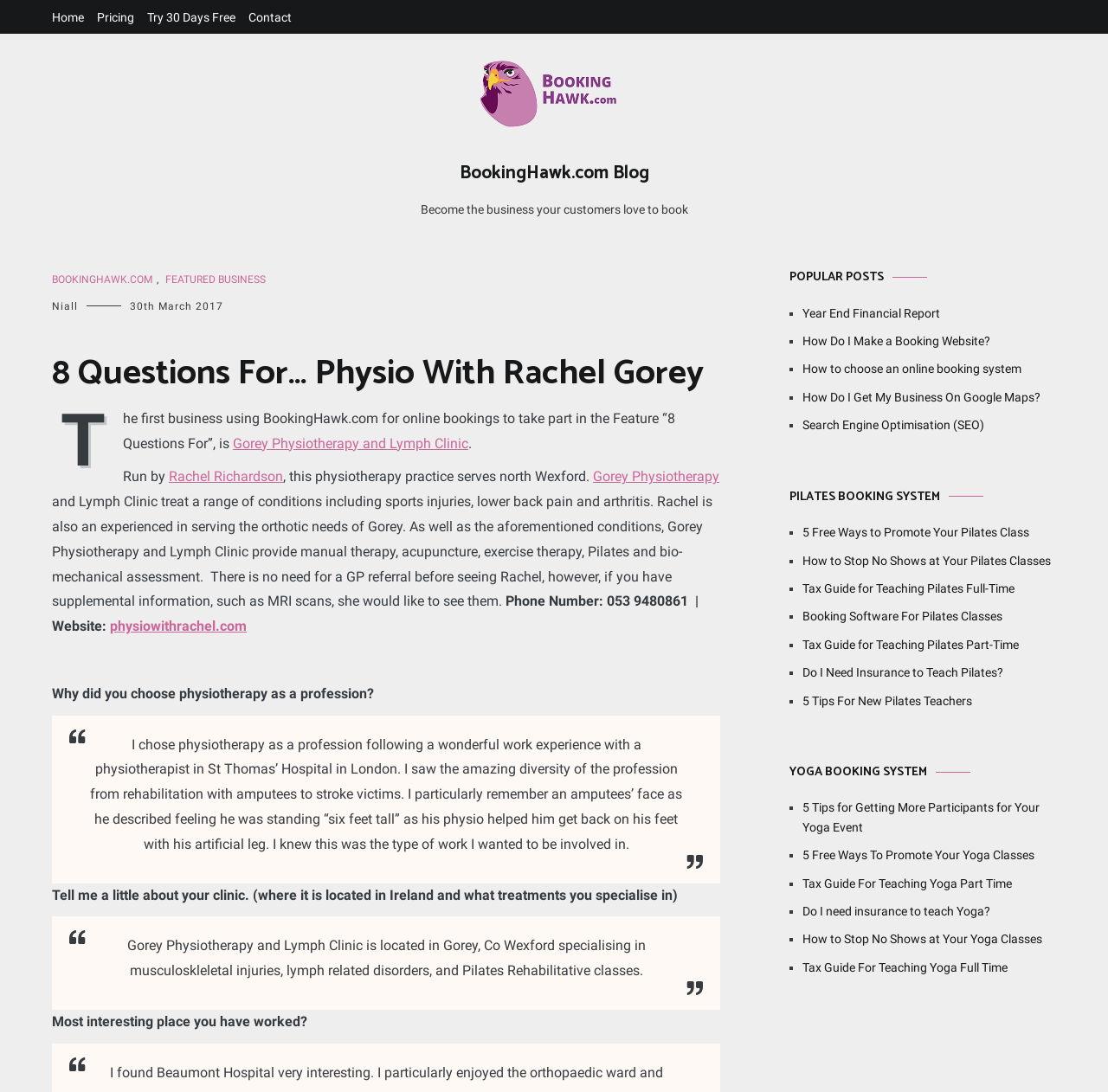Find the primary header on the webpage and provide its text.

8 Questions For… Physio With Rachel Gorey